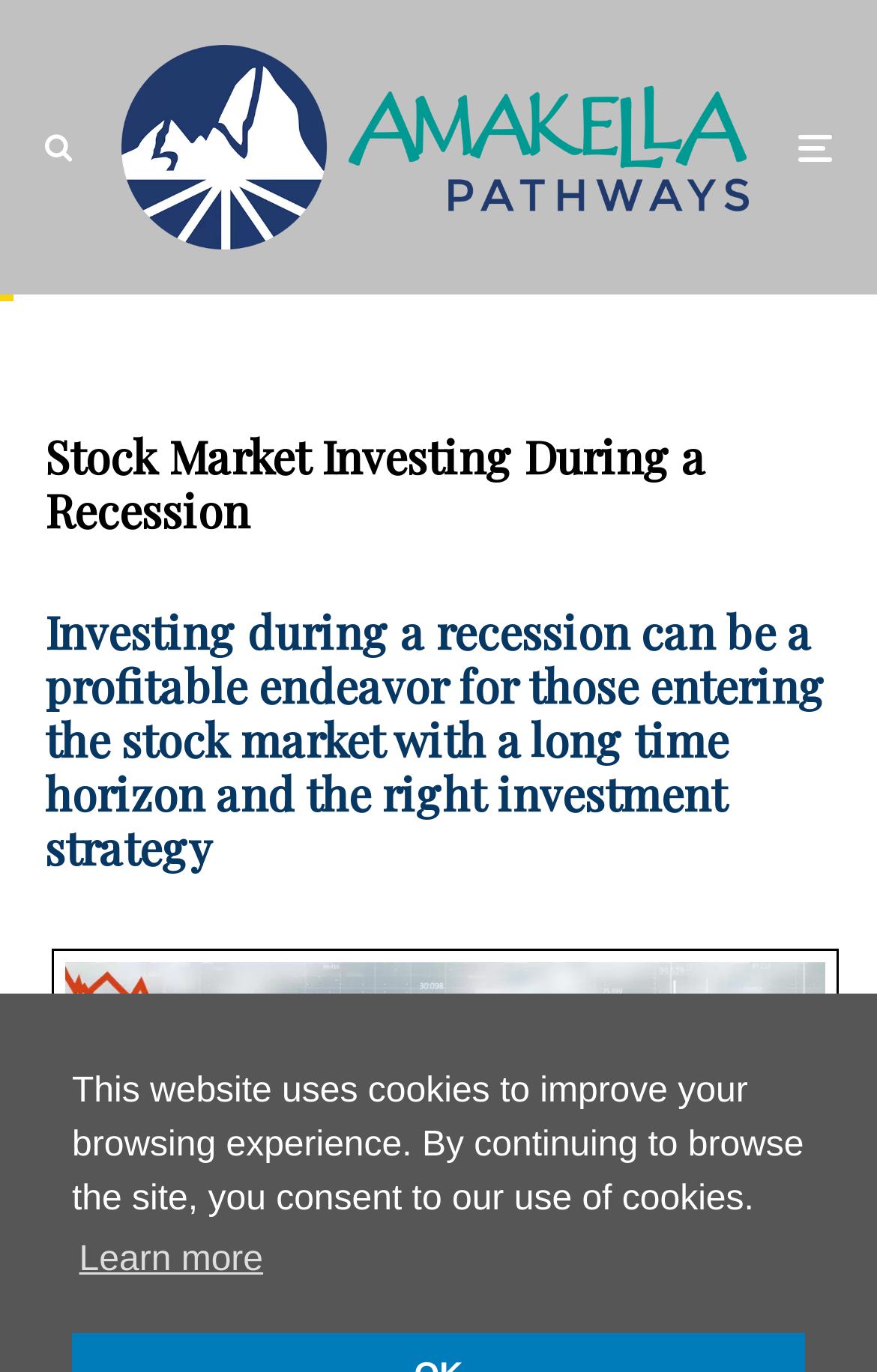Extract the bounding box coordinates of the UI element described by: "Learn more". The coordinates should include four float numbers ranging from 0 to 1, e.g., [left, top, right, bottom].

[0.082, 0.895, 0.308, 0.945]